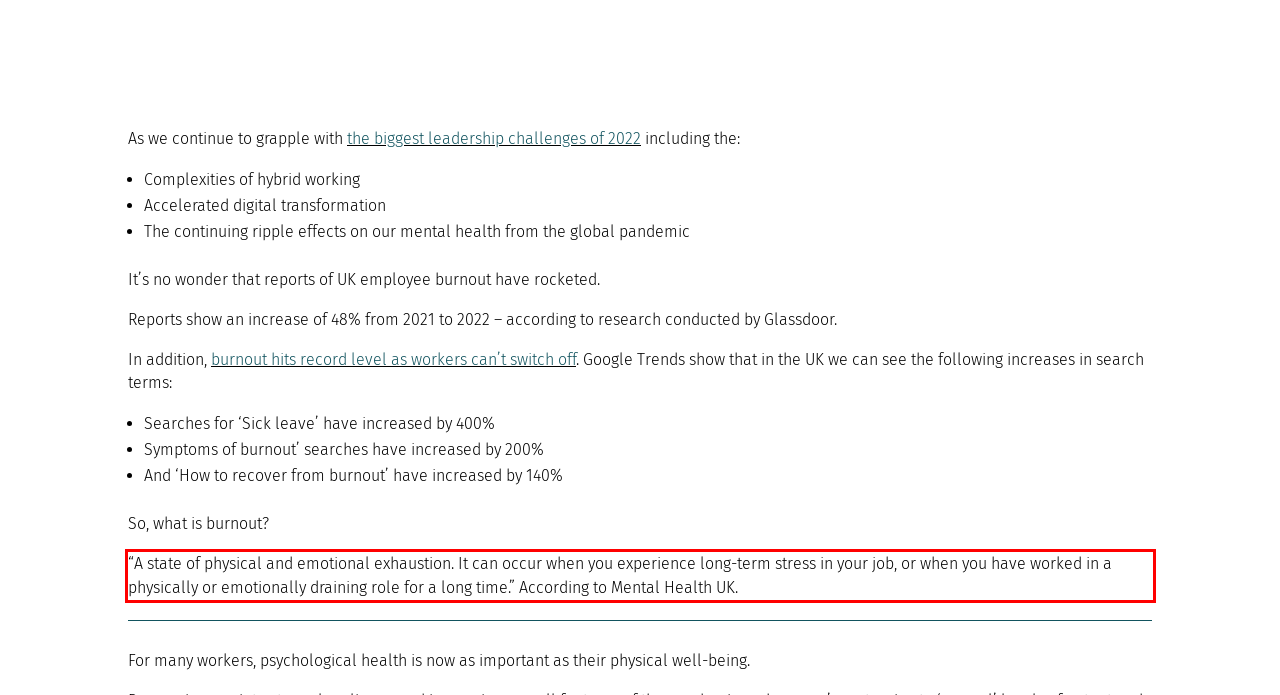From the given screenshot of a webpage, identify the red bounding box and extract the text content within it.

“A state of physical and emotional exhaustion. It can occur when you experience long-term stress in your job, or when you have worked in a physically or emotionally draining role for a long time.” According to Mental Health UK.